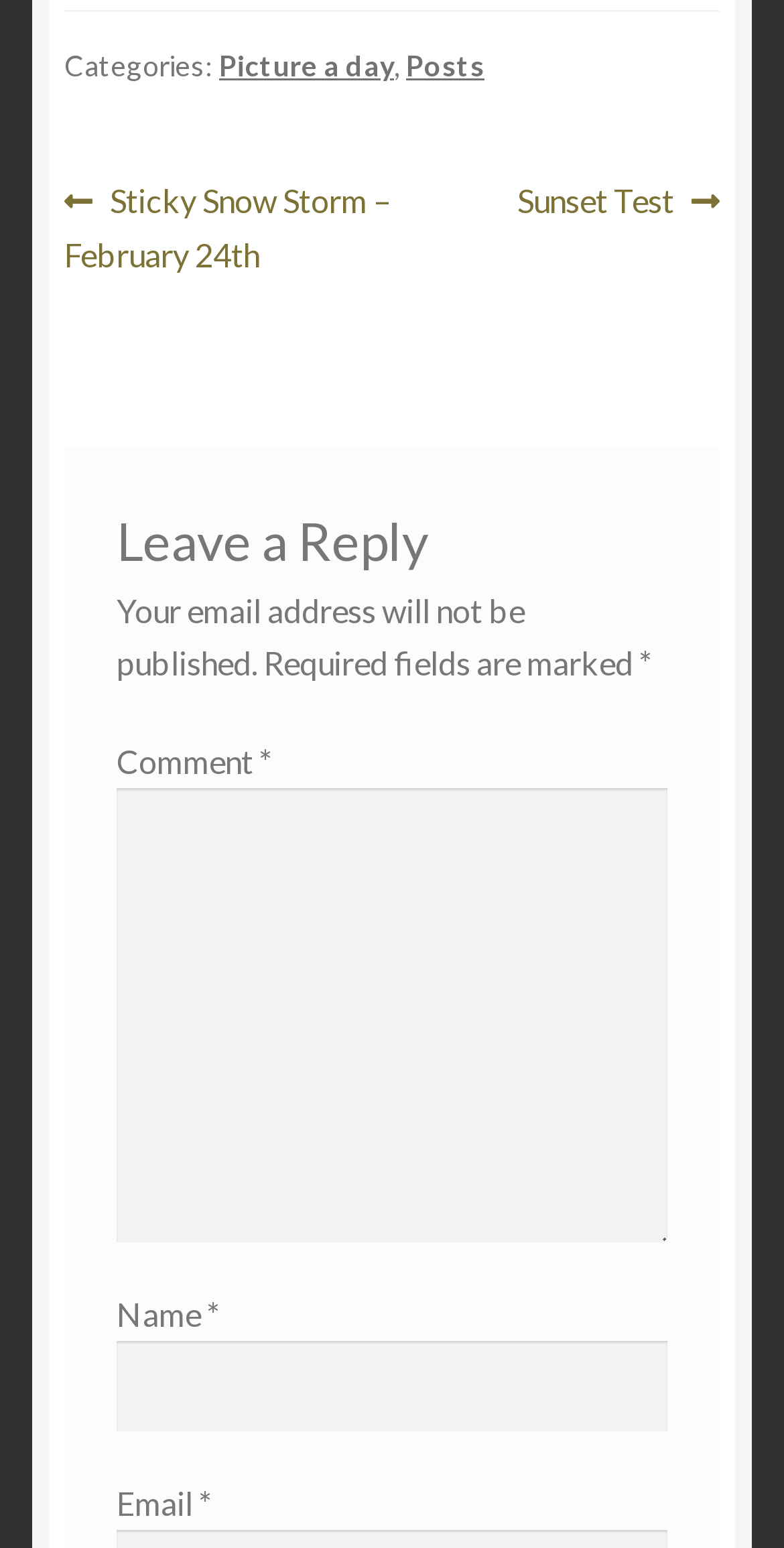How many links are in the categories section?
From the details in the image, provide a complete and detailed answer to the question.

I found two links in the categories section, which are 'Picture a day' and 'Posts', indicating that there are two links in this section.